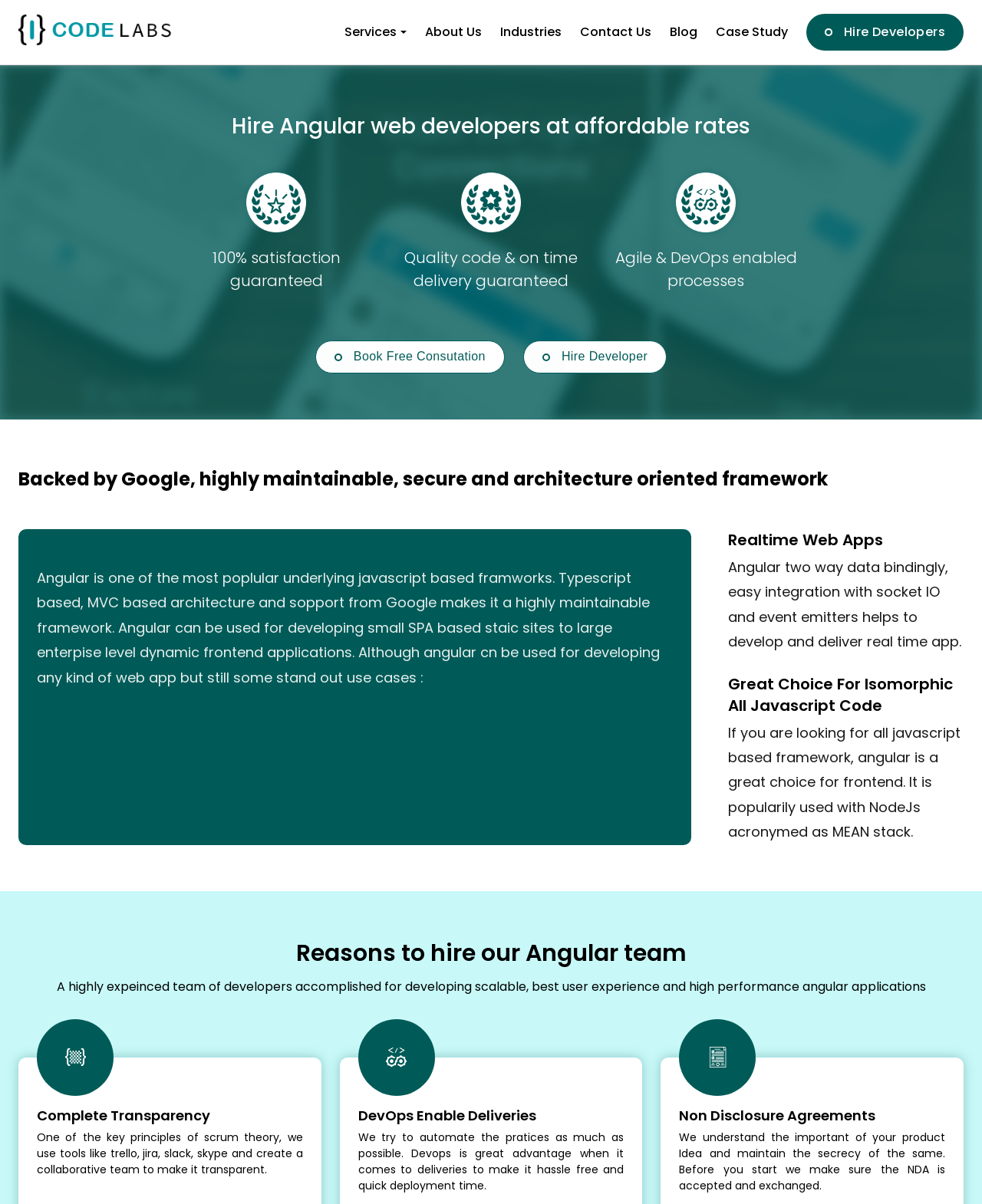Pinpoint the bounding box coordinates of the clickable area needed to execute the instruction: "Click the 'Hire Developer' button". The coordinates should be specified as four float numbers between 0 and 1, i.e., [left, top, right, bottom].

[0.533, 0.283, 0.679, 0.31]